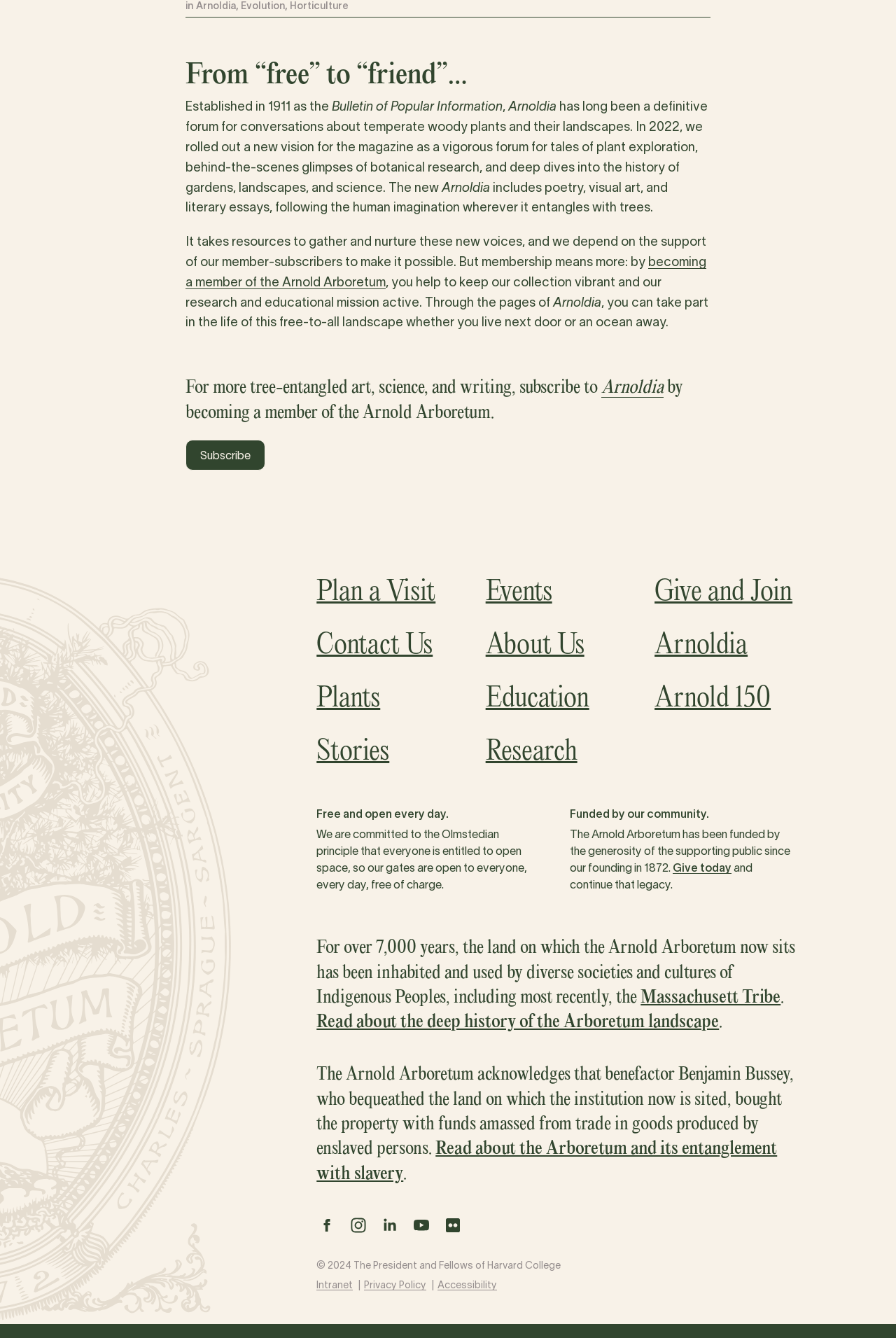Please pinpoint the bounding box coordinates for the region I should click to adhere to this instruction: "Subscribe to Arnoldia".

[0.207, 0.329, 0.296, 0.352]